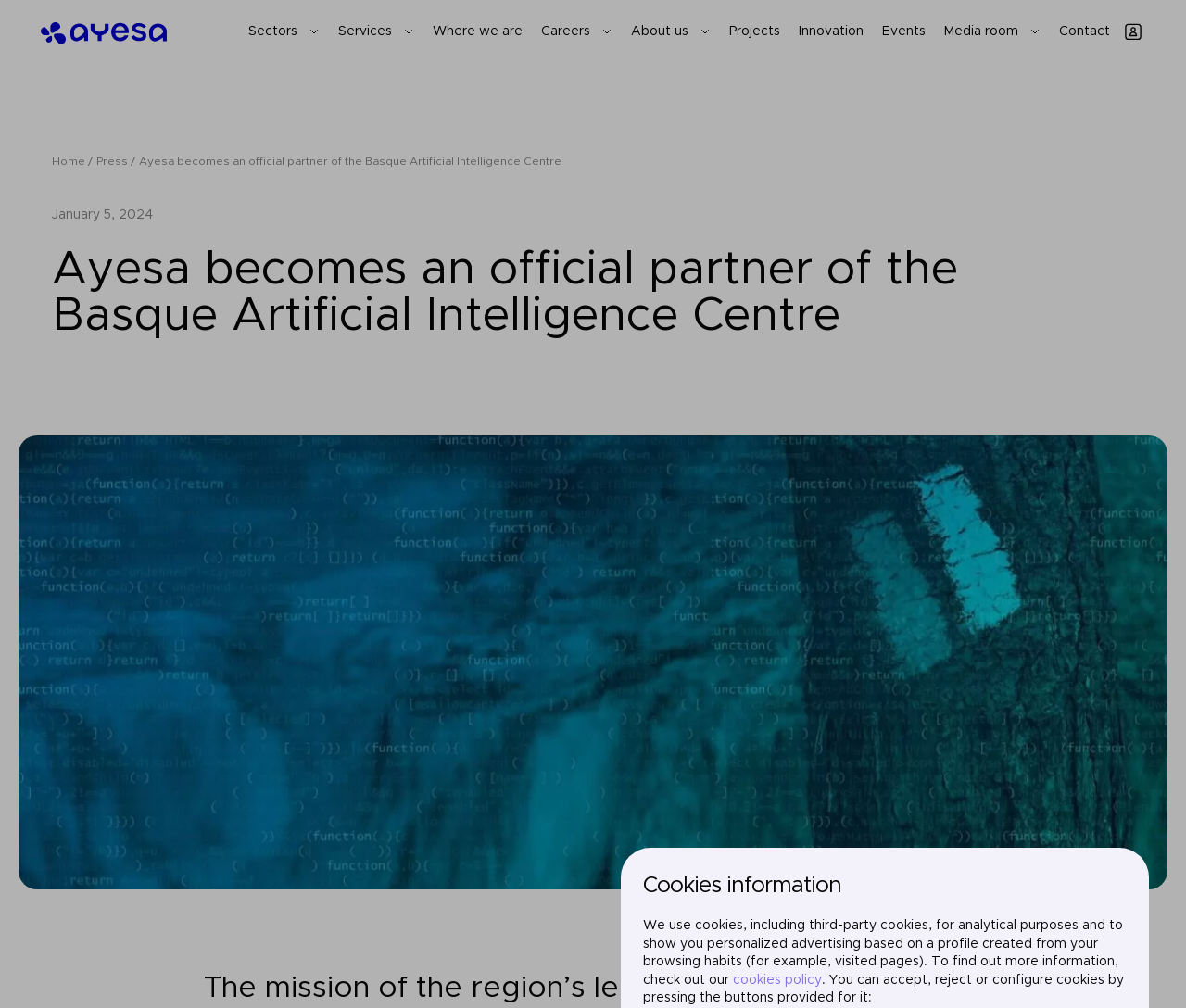Identify the bounding box for the element characterized by the following description: "Contact".

[0.893, 0.025, 0.936, 0.038]